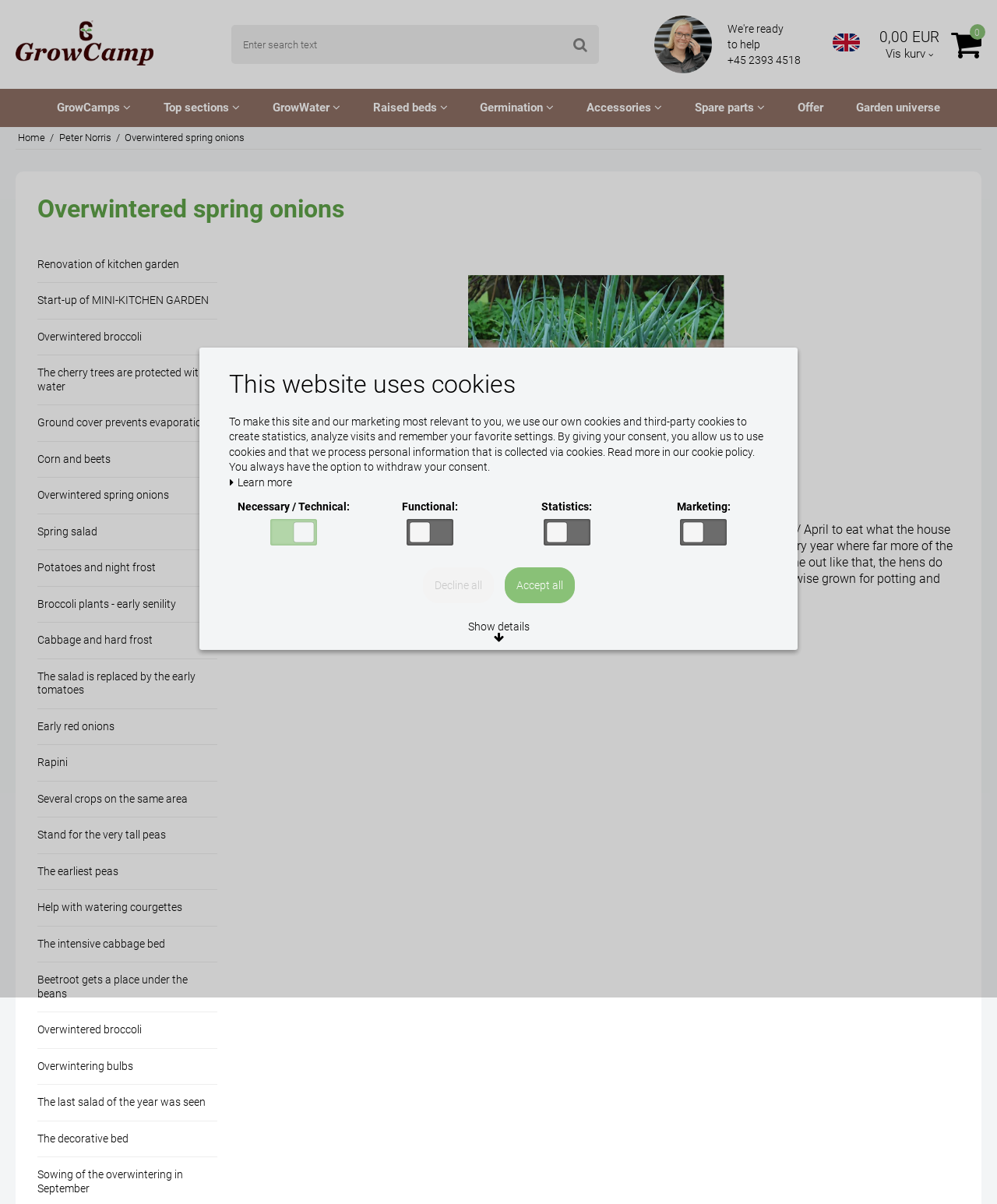Offer an in-depth caption of the entire webpage.

This webpage appears to be a blog or personal website, with a focus on gardening and horticulture. At the top of the page, there is a navigation menu with links to various sections, including "GrowCamp", "GrowWater", "Raised beds", and "Accessories". Below this, there is a search bar and a button with a magnifying glass icon.

To the right of the search bar, there is a section with links to various articles or blog posts, including "Overwintered spring onions", "Renovation of kitchen garden", and "The cherry trees are protected with water". These links are arranged in a vertical list, with the most recent posts at the top.

Below this section, there is a large image of overwintered spring onions, accompanied by a heading with the same title. The image takes up most of the width of the page, with a small section of text to the left containing the author's name, "Peter Norris", and the date "May 4, 2015".

The main content of the page is a blog post about overwintered spring onions, which discusses the process of clearing the greenhouse to make room for tomatoes and the challenges of eating all the overwintering greenery. The text is divided into paragraphs, with a few sentences per paragraph.

At the bottom of the page, there is a section about cookies, which explains what cookies are, how they are used, and what types of cookies are used on the site. There are also buttons to "Learn more" and to "Accept all" or "Decline all" cookies.

Throughout the page, there are various buttons and links, including a "Show details" button and links to other articles or sections of the site. The overall design is clean and easy to navigate, with a focus on the content of the blog post.